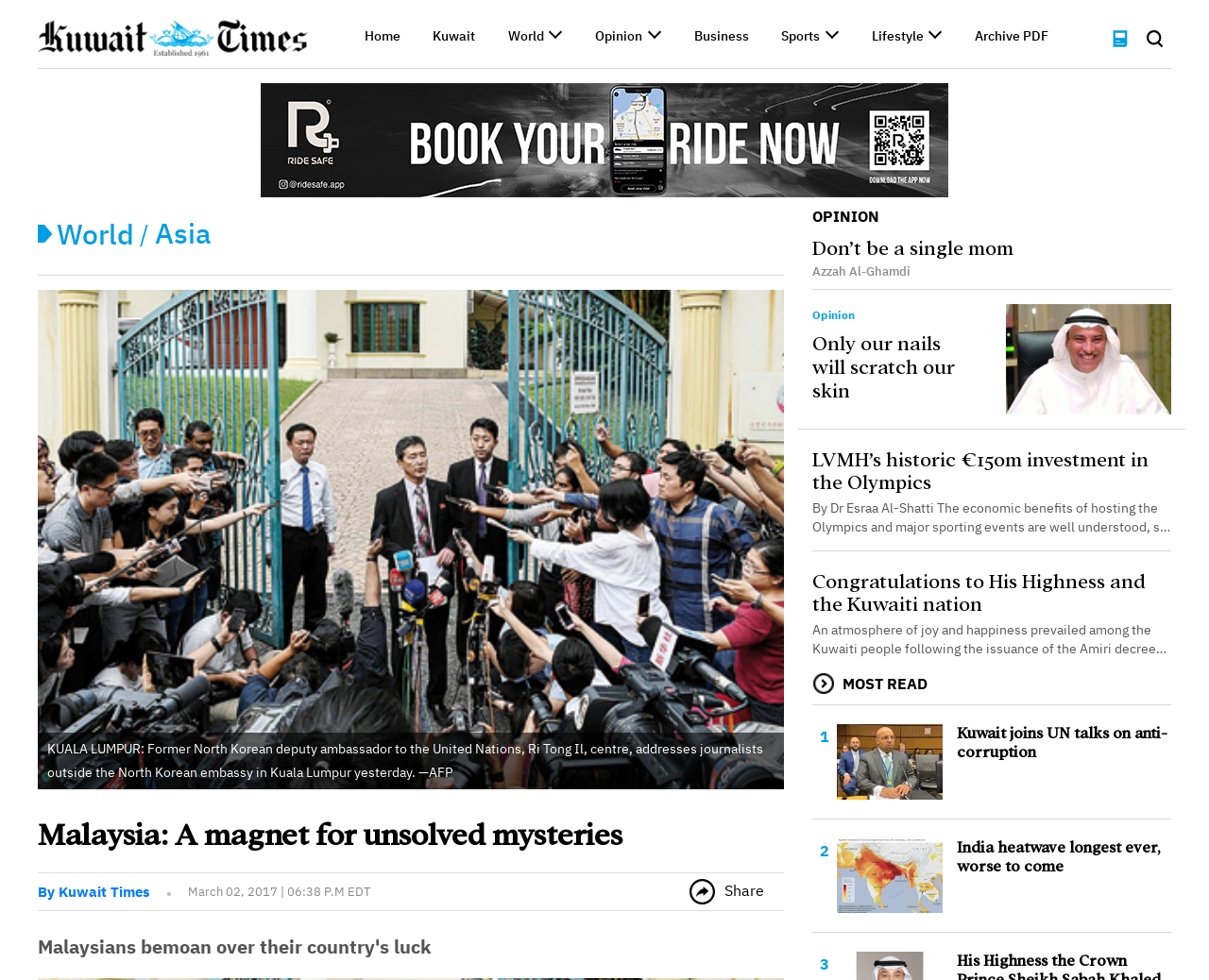Please identify the bounding box coordinates of where to click in order to follow the instruction: "Click on the Home link".

[0.302, 0.032, 0.331, 0.049]